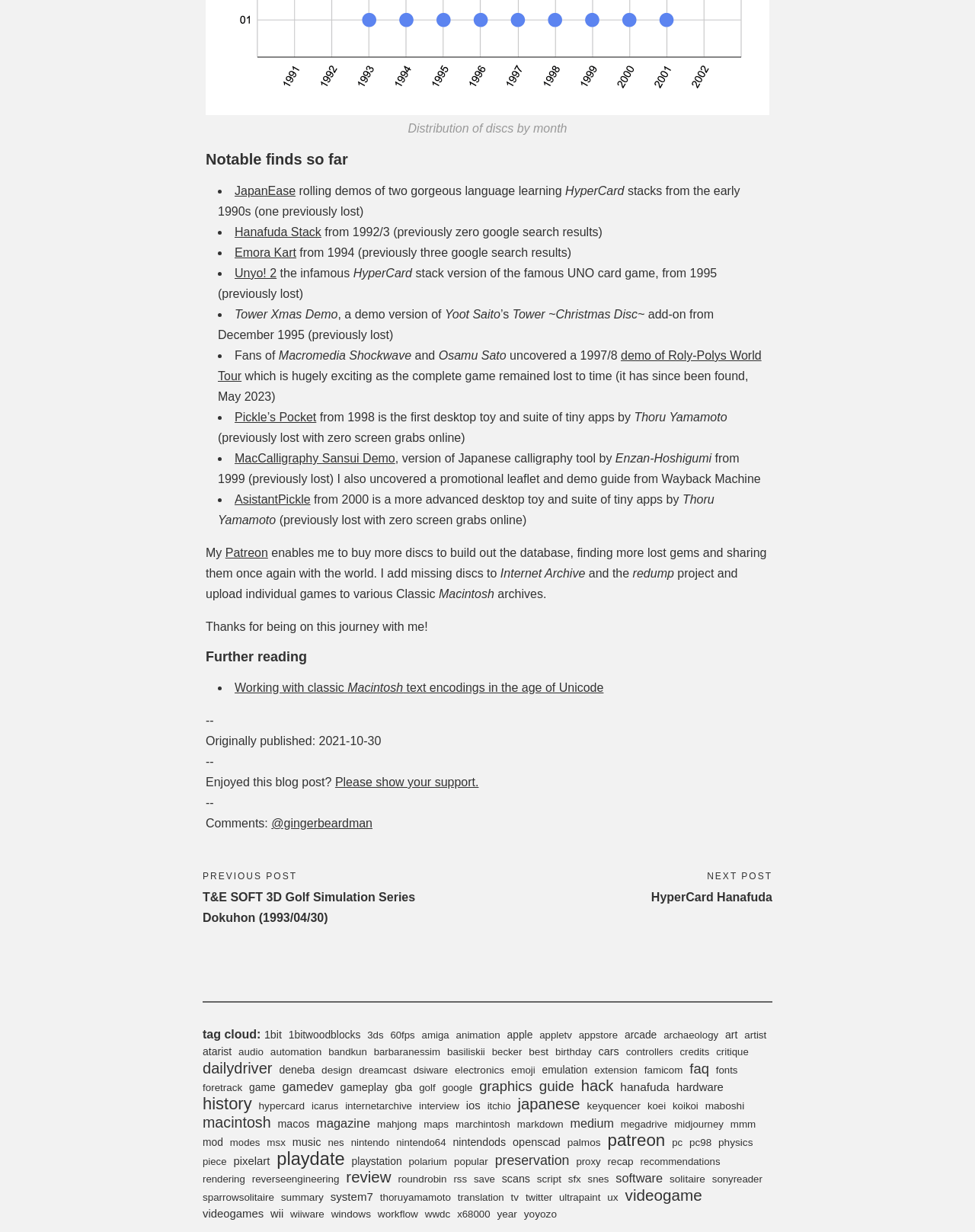Please identify the bounding box coordinates of the element on the webpage that should be clicked to follow this instruction: "Check 'NEXT POST HyperCard Hanafuda'". The bounding box coordinates should be given as four float numbers between 0 and 1, formatted as [left, top, right, bottom].

[0.543, 0.702, 0.792, 0.737]